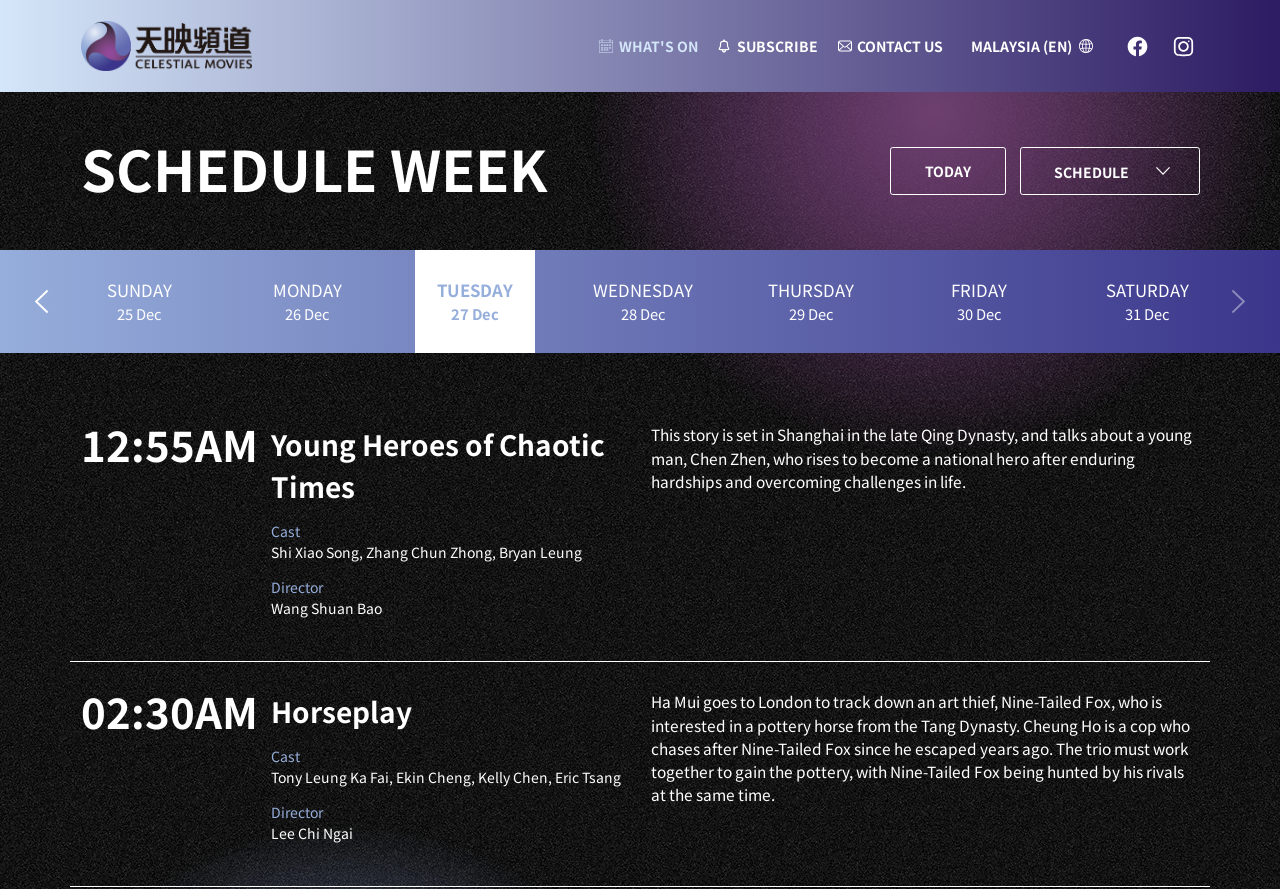Provide a thorough and detailed response to the question by examining the image: 
What is the name of the movie service?

The name of the movie service can be found at the top of the webpage, where it says 'Celestial Movies' in a prominent font.